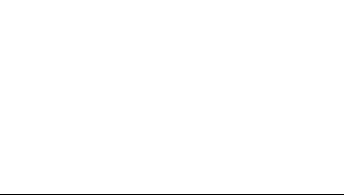Provide a thorough description of the image presented.

The image is related to the article titled "FBI Issues Cybersecurity Threat Warning." This content focuses on the warnings issued by the FBI regarding cybersecurity threats, highlighting the importance of preparedness and responsiveness in the face of such challenges. The accompanying context emphasizes the urgency and relevance of cybersecurity measures for various sectors. The article aims to inform readers about potential risks and the necessary steps to mitigate these threats, encouraging vigilance within the digital landscape.